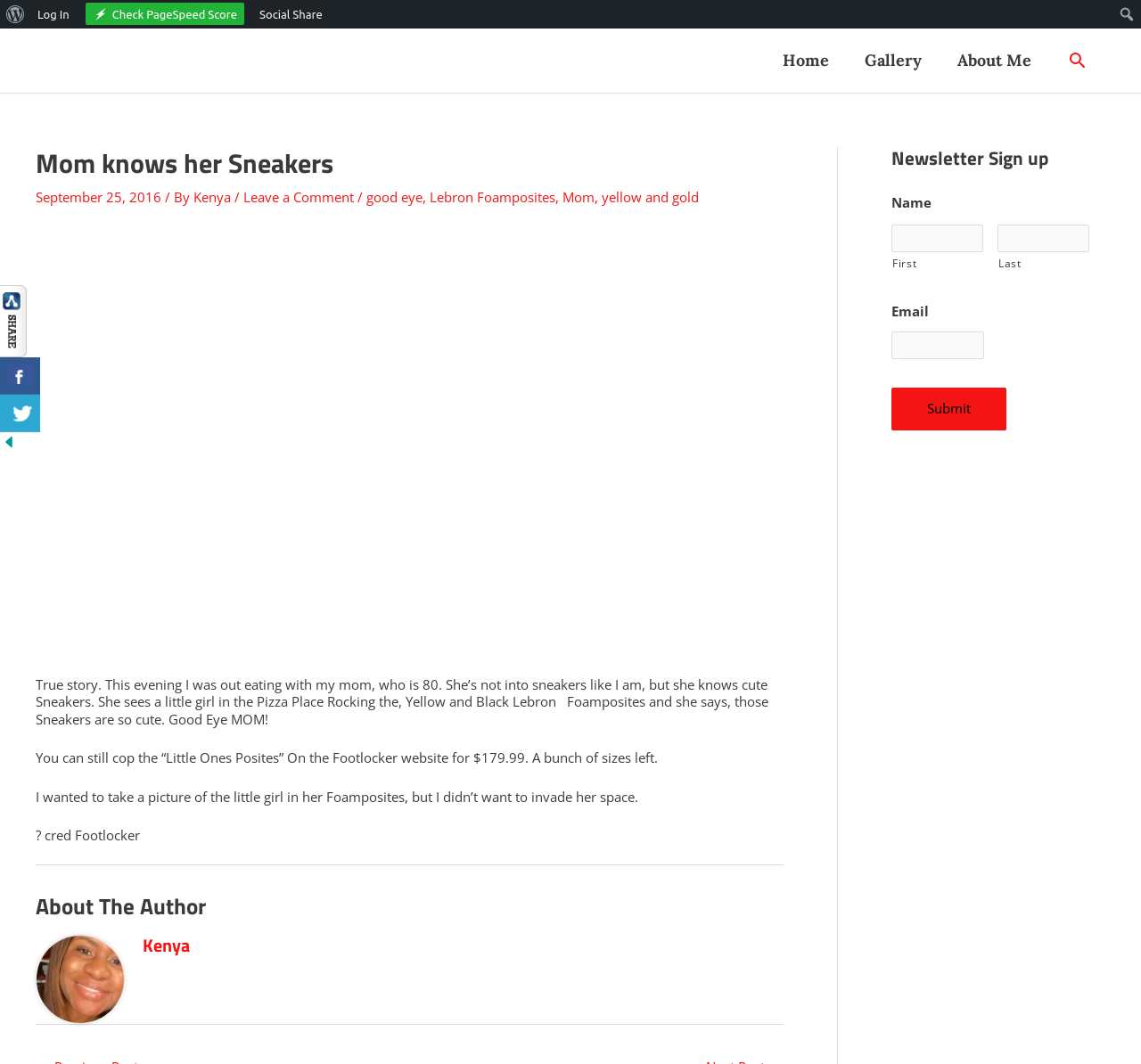What is the purpose of the 'Newsletter Sign up' section?
Give a detailed response to the question by analyzing the screenshot.

The answer can be inferred from the 'Newsletter Sign up' section where it asks for the user's name and email, indicating that it is for signing up for a newsletter.